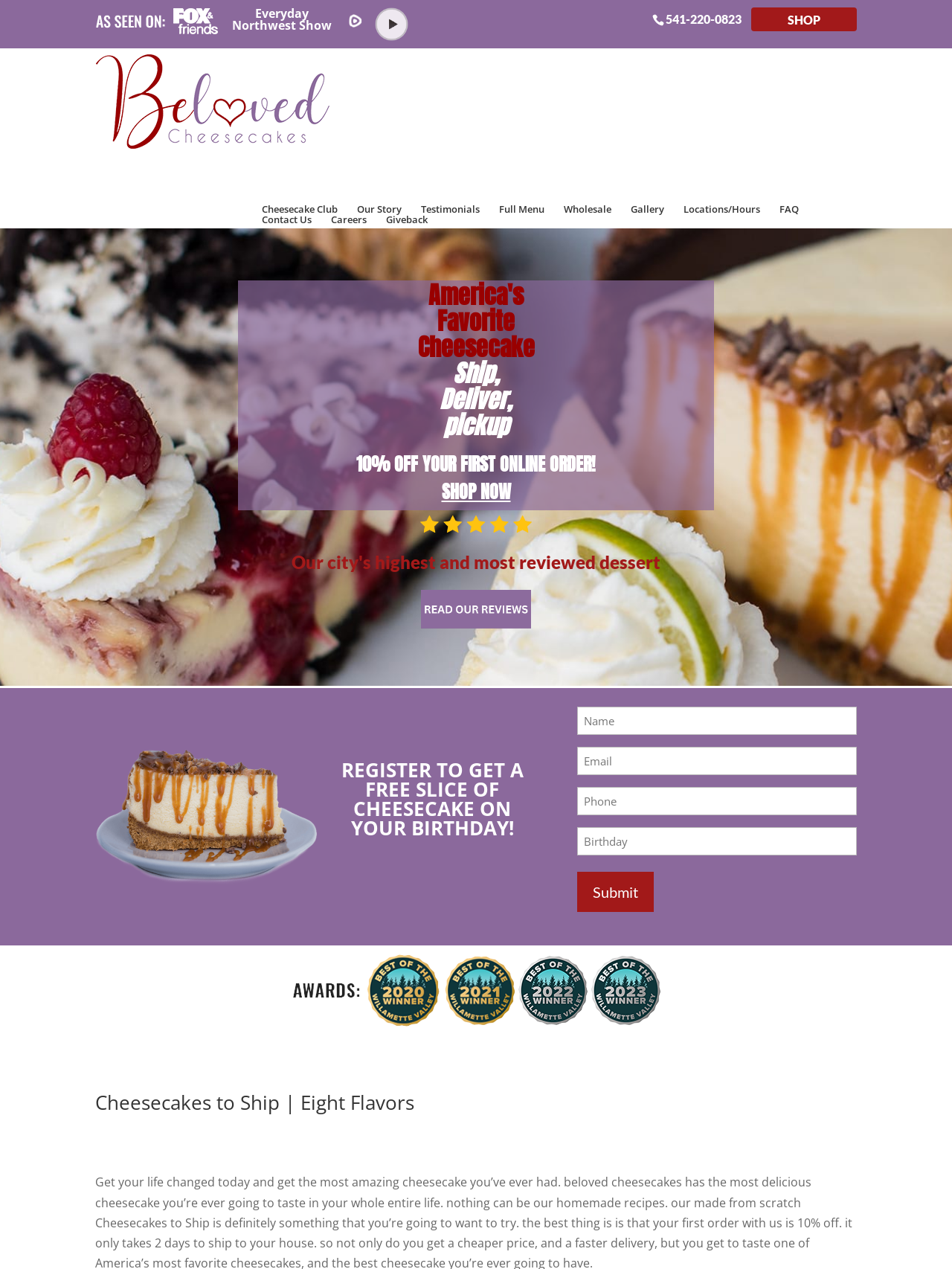Answer the question with a single word or phrase: 
What is the offer for first-time online orders?

10% OFF